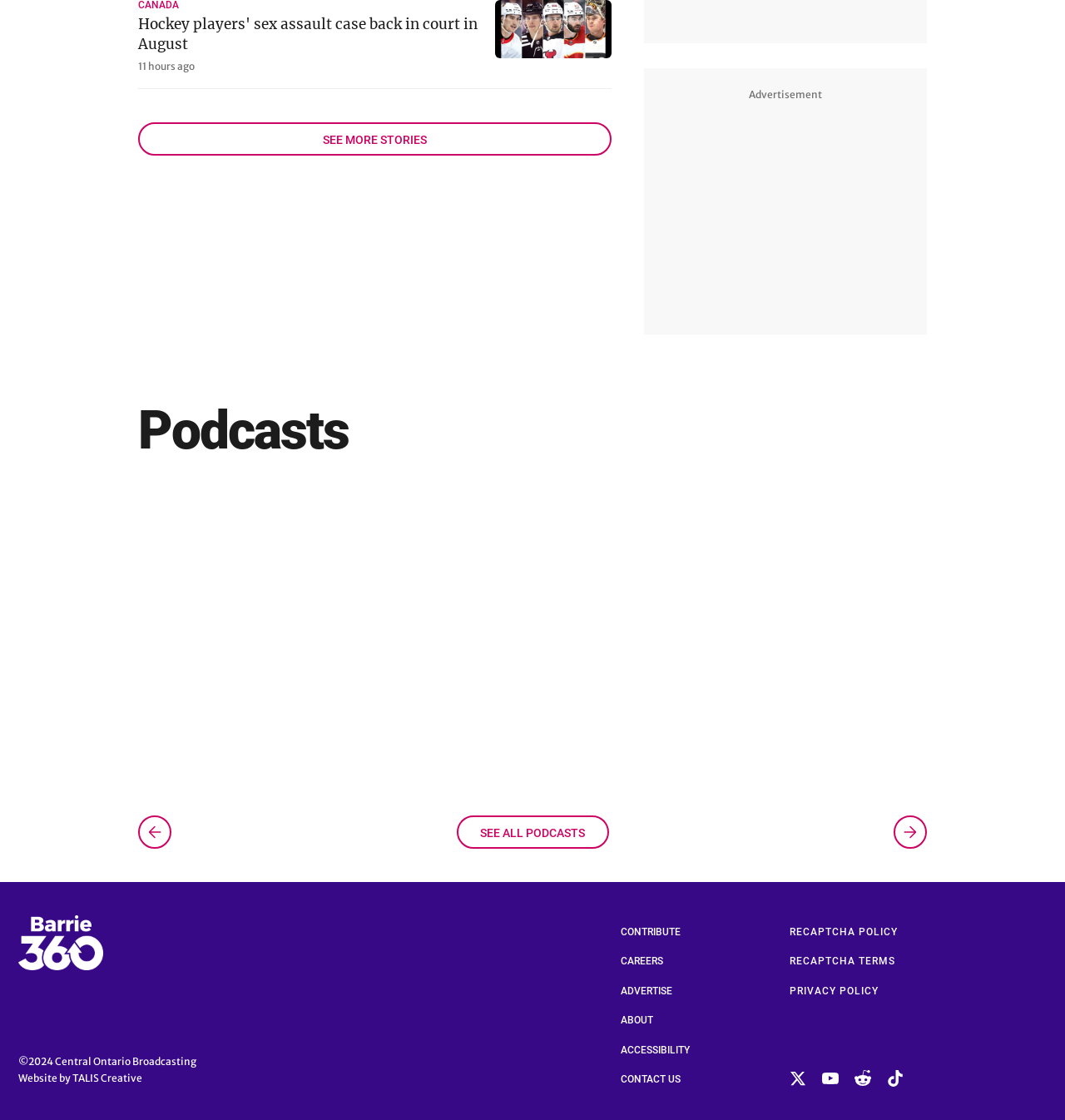Identify the bounding box coordinates of the region I need to click to complete this instruction: "Check the price of Super Nurse Night Shift Steel Bottle".

None